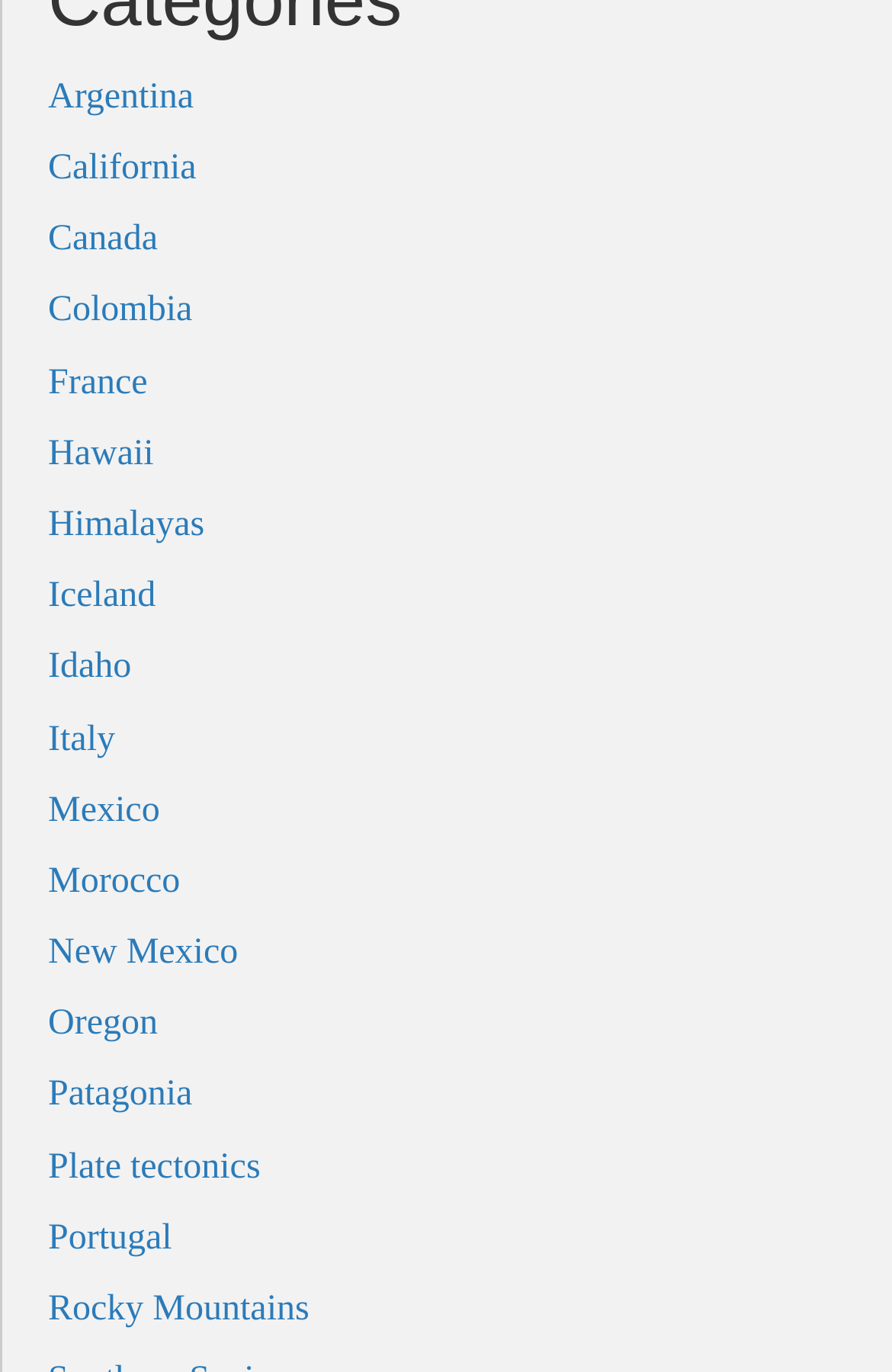Return the bounding box coordinates of the UI element that corresponds to this description: "New Mexico". The coordinates must be given as four float numbers in the range of 0 and 1, [left, top, right, bottom].

[0.054, 0.68, 0.267, 0.708]